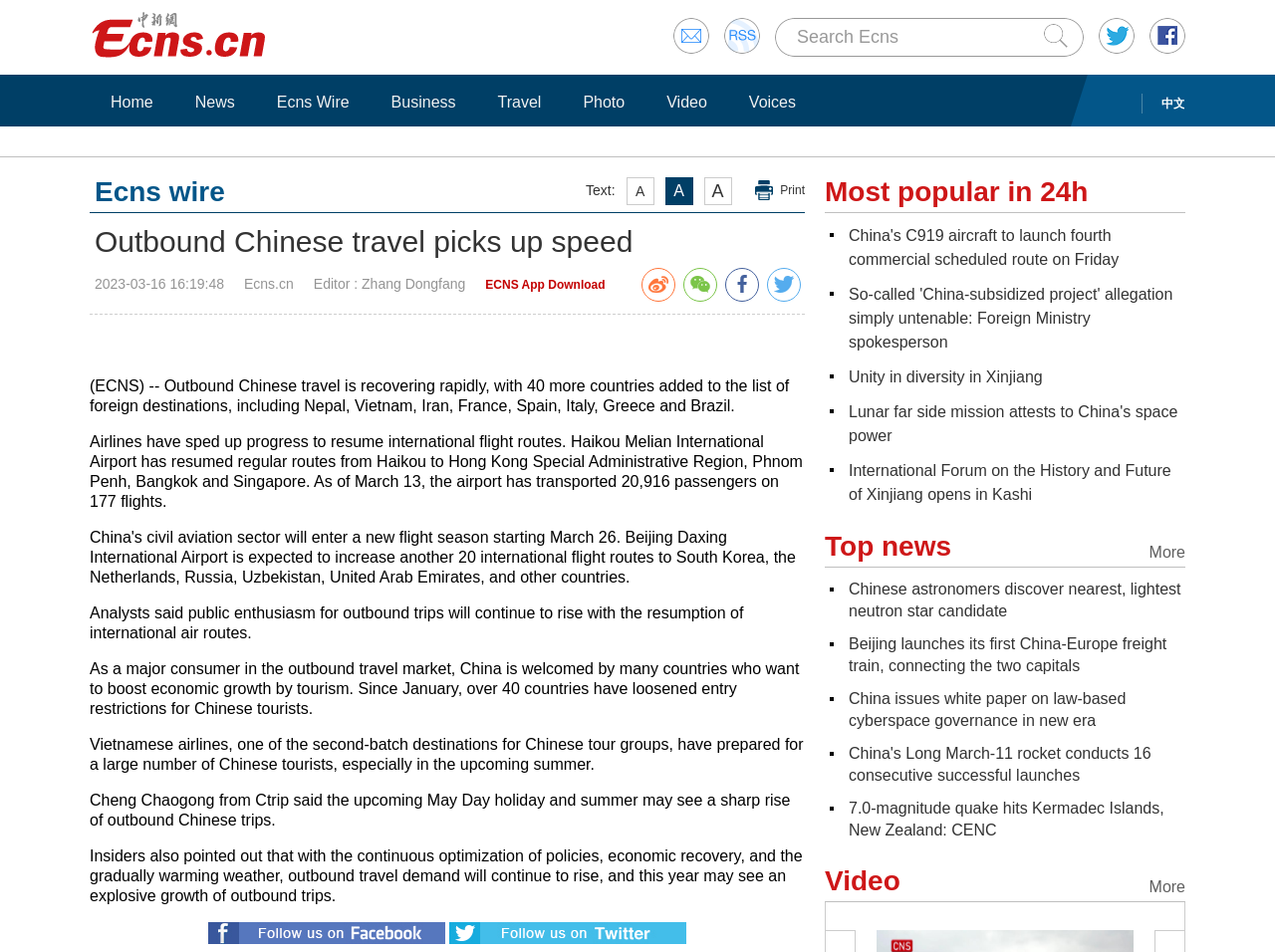What is the category of the news article?
Look at the screenshot and respond with a single word or phrase.

Travel